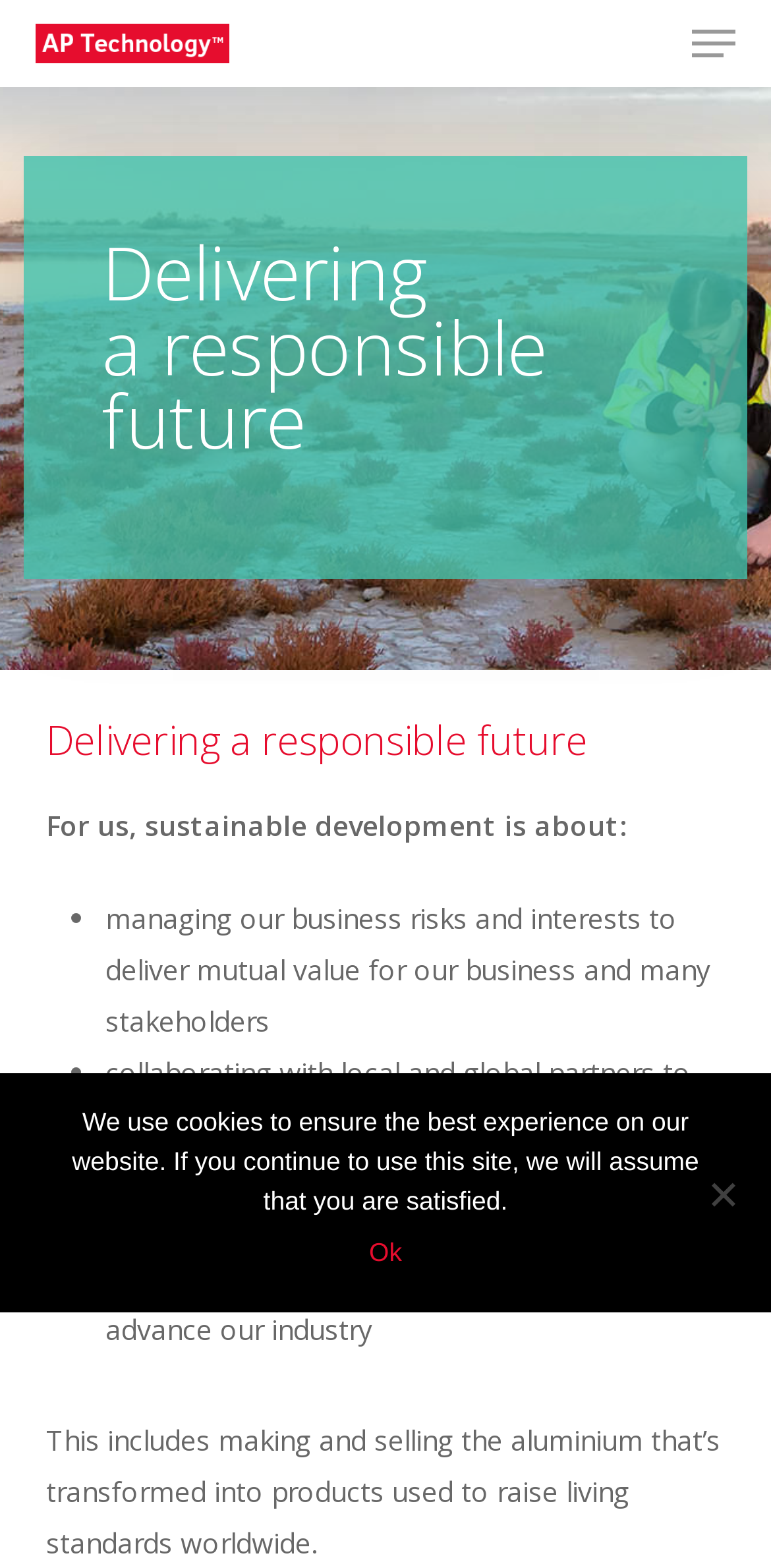What is the main topic of this webpage?
Using the information from the image, give a concise answer in one word or a short phrase.

Sustainable development